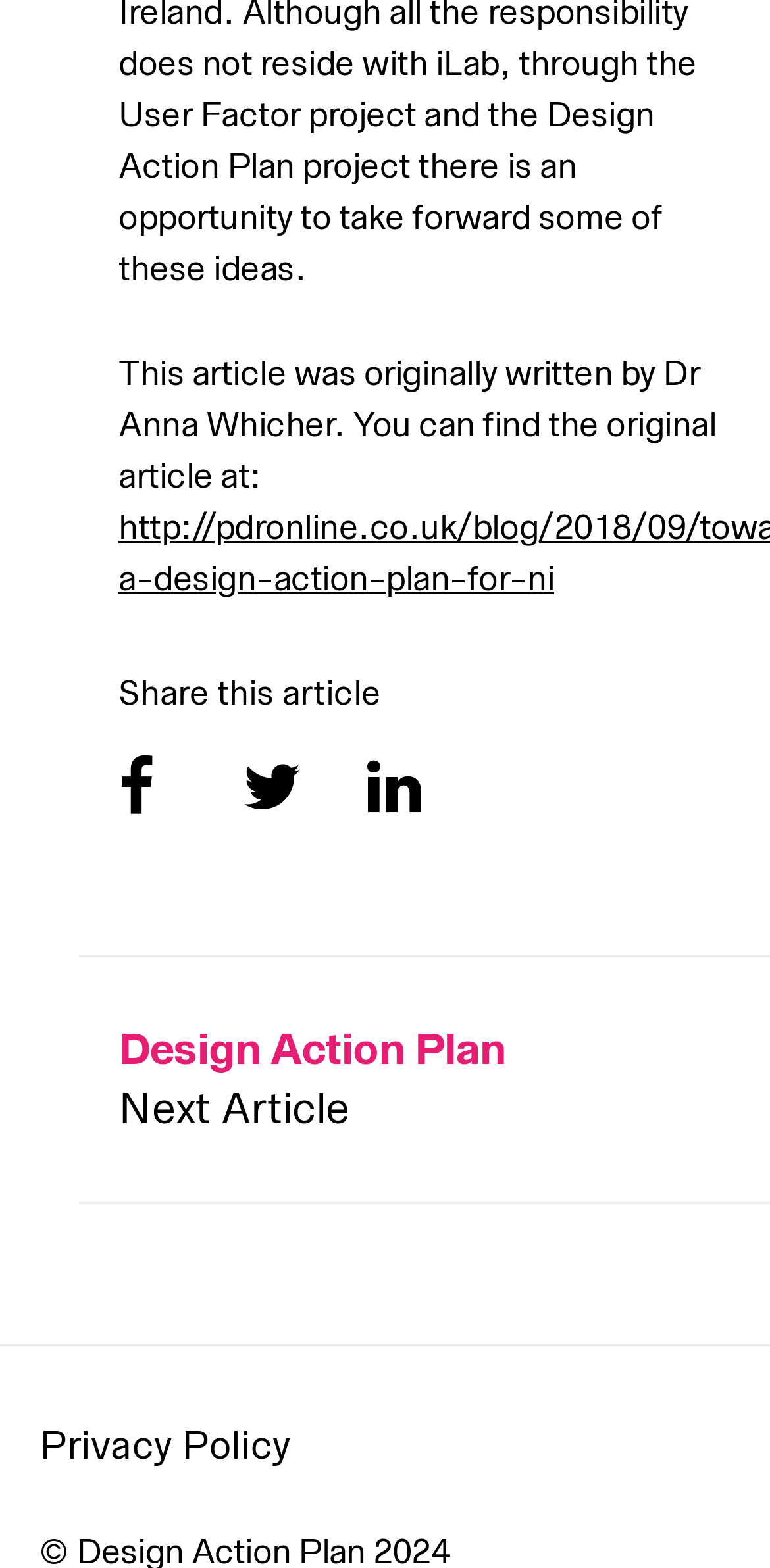Where can I find the Privacy Policy?
Can you give a detailed and elaborate answer to the question?

The link to the Privacy Policy is located at the bottom of the webpage, with a bounding box coordinate of [0.051, 0.908, 0.377, 0.936].